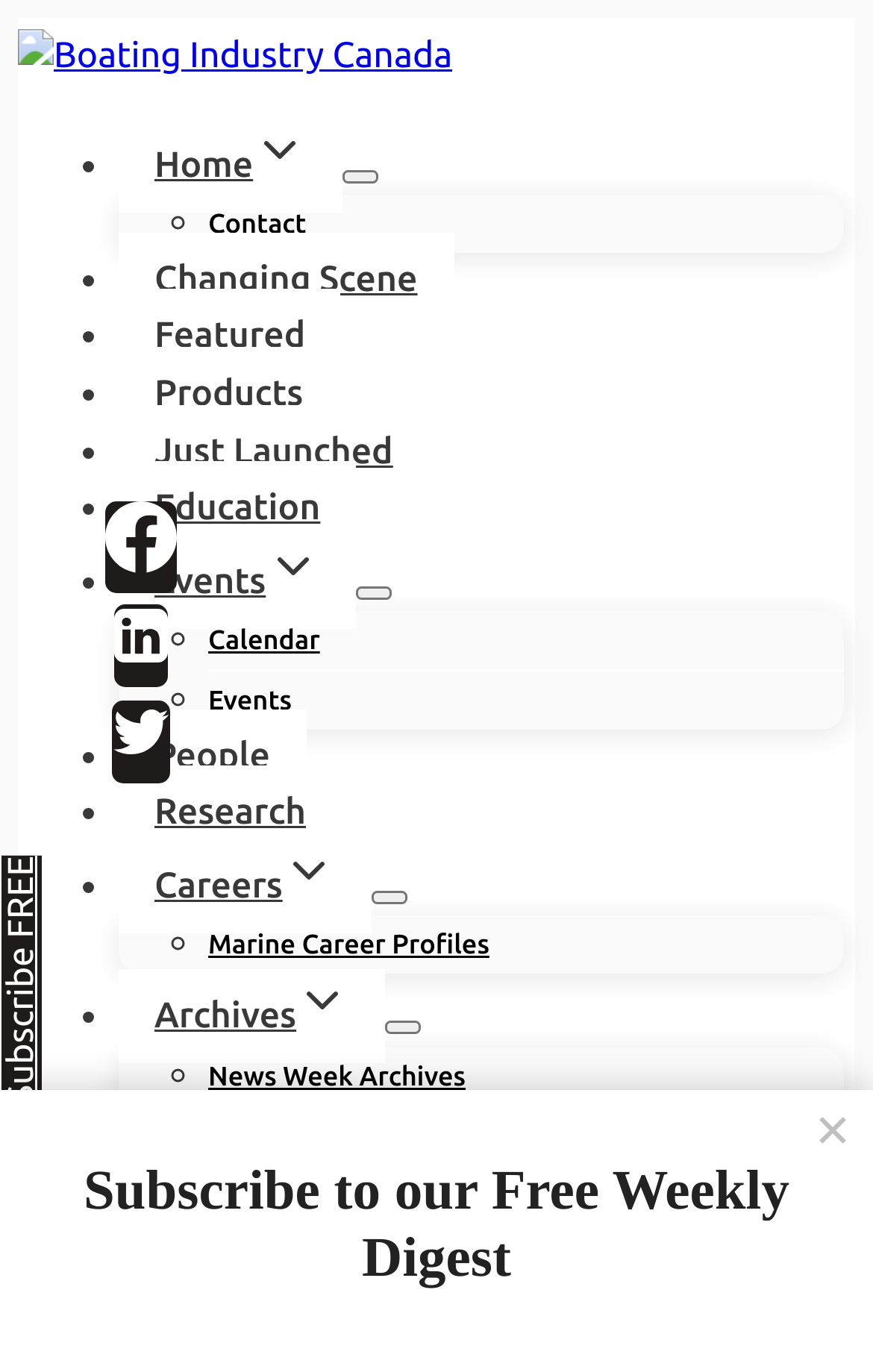Please indicate the bounding box coordinates of the element's region to be clicked to achieve the instruction: "Go to 'Contact' page". Provide the coordinates as four float numbers between 0 and 1, i.e., [left, top, right, bottom].

[0.238, 0.134, 0.351, 0.194]